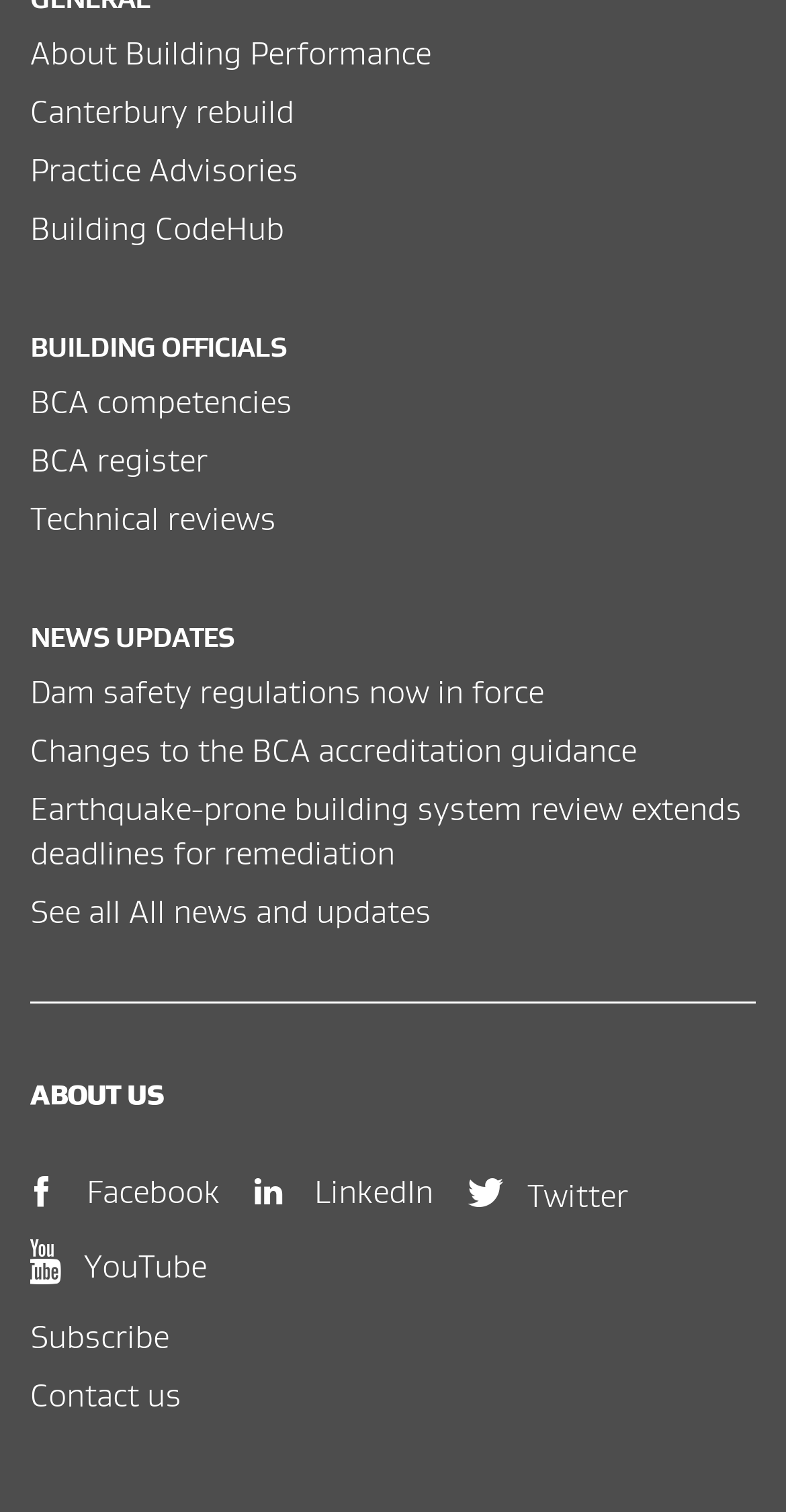What is the main category of the links under 'BUILDING OFFICIALS'?
Please answer the question with a single word or phrase, referencing the image.

BCA